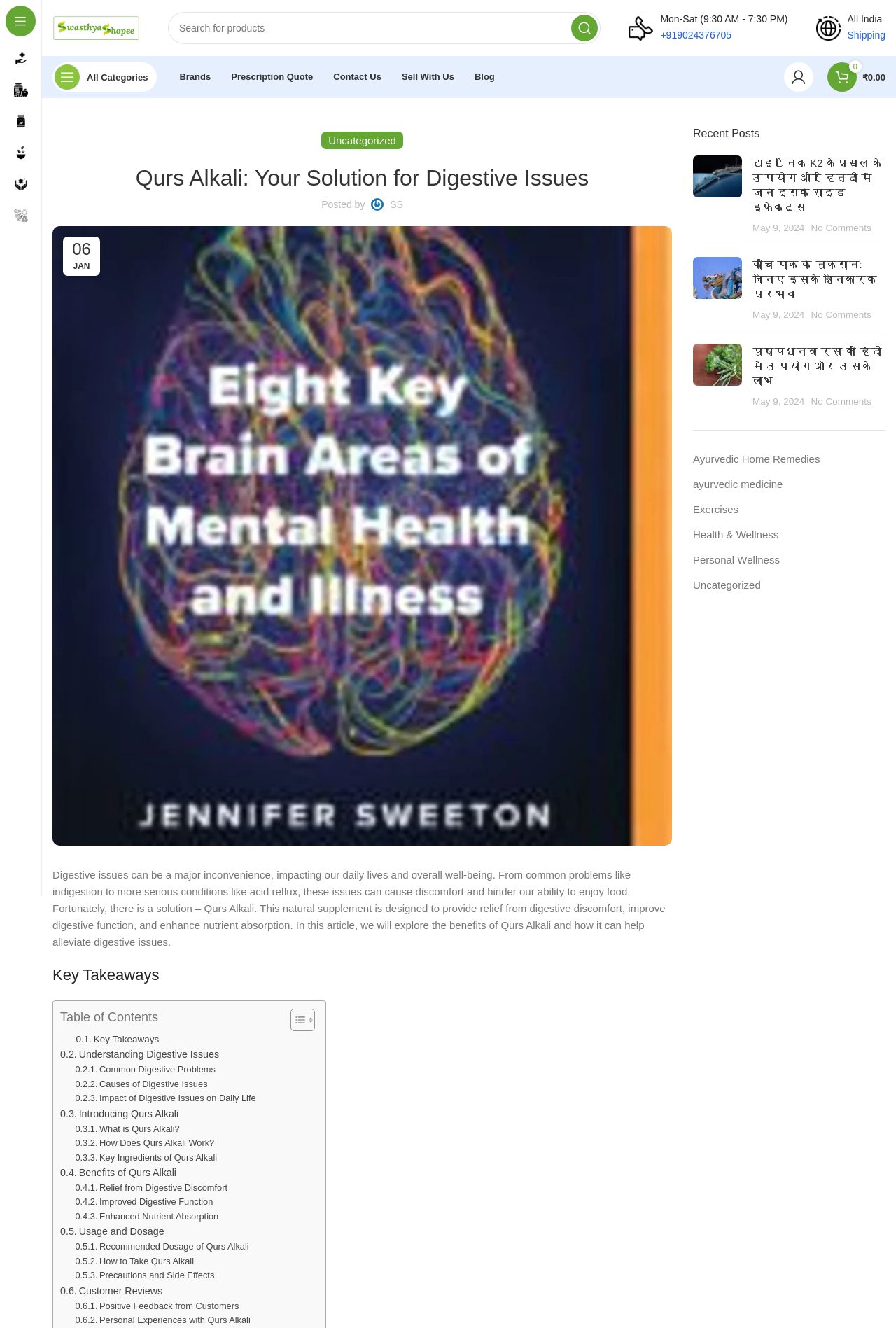Illustrate the webpage's structure and main components comprehensively.

This webpage is about Qurs Alkali, a natural supplement designed to provide relief from digestive discomfort, improve digestive function, and enhance nutrient absorption. The page is divided into several sections, with a navigation menu at the top and a search bar on the right side. 

At the top, there are 10 links to different categories, including "Health Problems", "Health And Nutrition", "Ayurvedic Remedies", and "Personal Care". Below these links, there is a logo of "Swasthyashopee" with a search bar and a search button next to it. 

On the left side, there is a section with the title "Qurs Alkali: Your Solution for Digestive Issues" and a brief introduction to the product. Below this section, there is an image of the author and a link to the author's profile. 

The main content of the page is divided into several sections, including "Key Takeaways", "Understanding Digestive Issues", "Common Digestive Problems", "Causes of Digestive Issues", "Impact of Digestive Issues on Daily Life", "Introducing Qurs Alkali", "What is Qurs Alkali?", "How Does Qurs Alkali Work?", "Key Ingredients of Qurs Alkali", "Benefits of Qurs Alkali", "Relief from Digestive Discomfort", "Improved Digestive Function", "Enhanced Nutrient Absorption", "Usage and Dosage", "Recommended Dosage of Qurs Alkali", "How to Take Qurs Alkali", "Precautions and Side Effects", and "Customer Reviews". 

On the right side, there is a section with the title "Recent Posts" and three links to recent articles, including "Titanic K2 capsule with side effects information in Hindi" and "Negative effects of herbal medicine". Each article has an image, a title, and a date. 

At the bottom of the page, there is a section with the title "All India" and a link to a phone number.